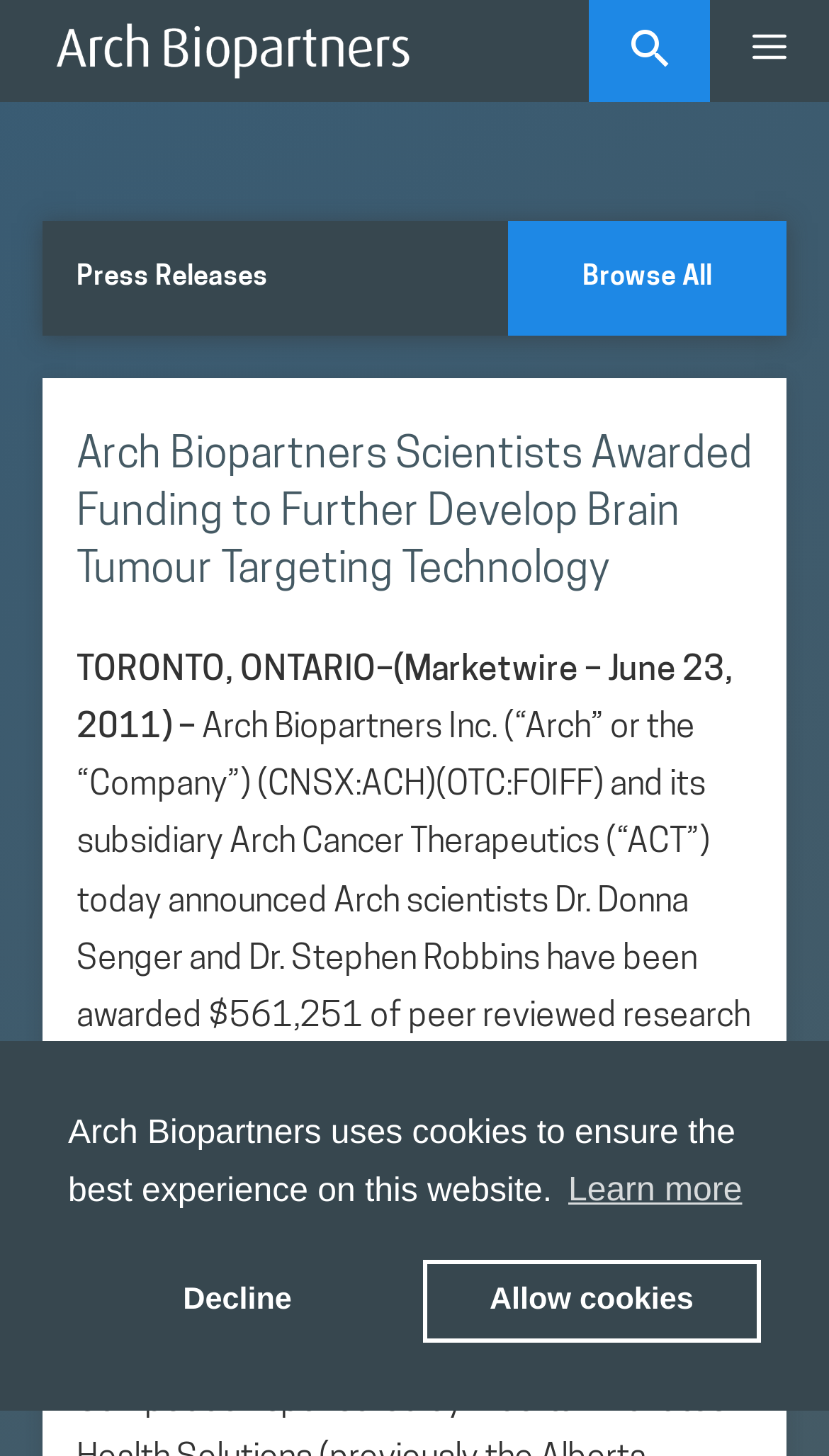What is the purpose of the funding awarded to Arch scientists?
Please provide a comprehensive answer based on the visual information in the image.

I found the purpose of the funding awarded to Arch scientists by reading the static text element that describes the funding, which is located in the main content area of the webpage. The text mentions that the funding is for the development of brain tumour cell targeting technology.